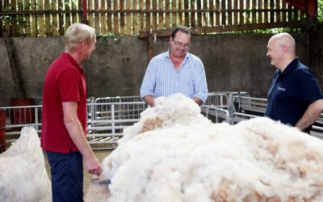Give a one-word or one-phrase response to the question:
What is the man in the red polo shirt doing?

Gesturing or offering insights